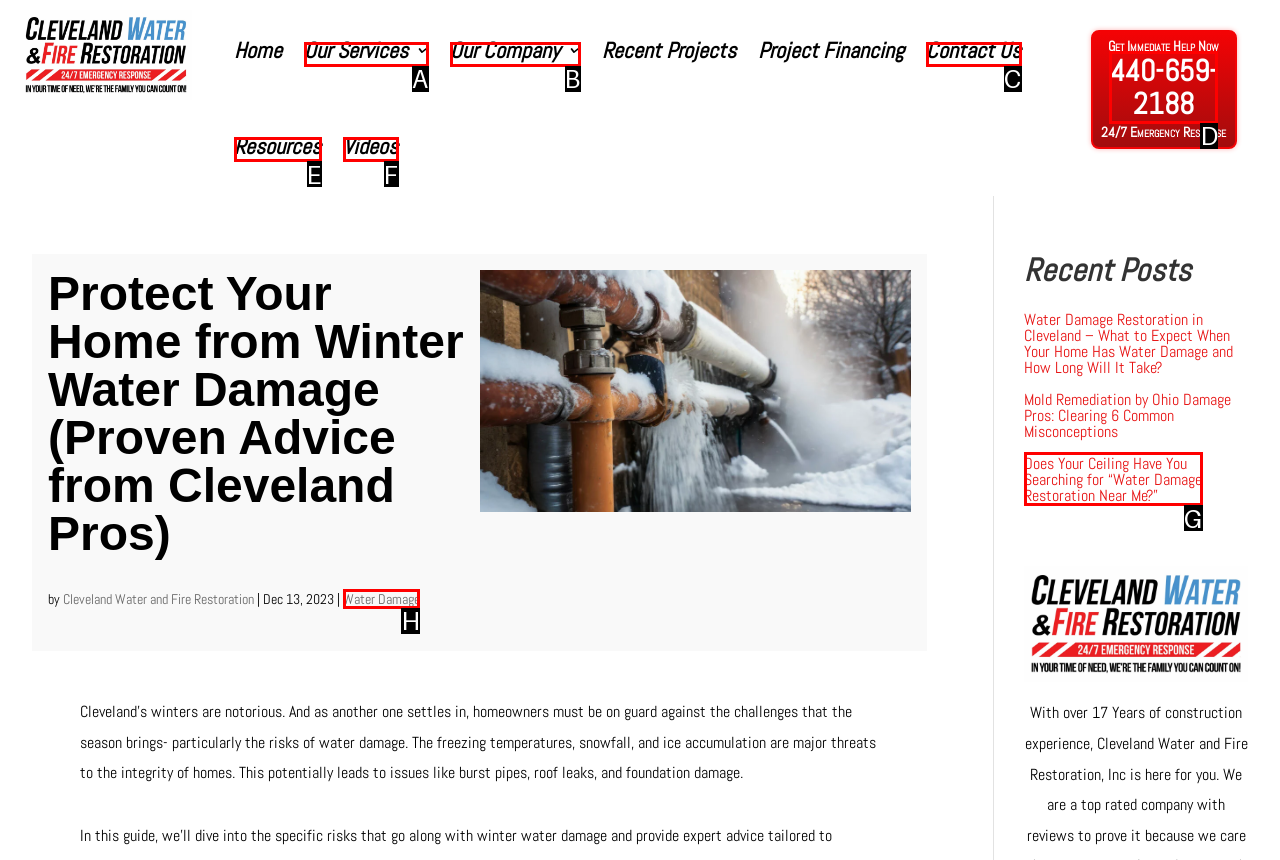Choose the letter of the element that should be clicked to complete the task: Read the article about 'Water Damage'
Answer with the letter from the possible choices.

H